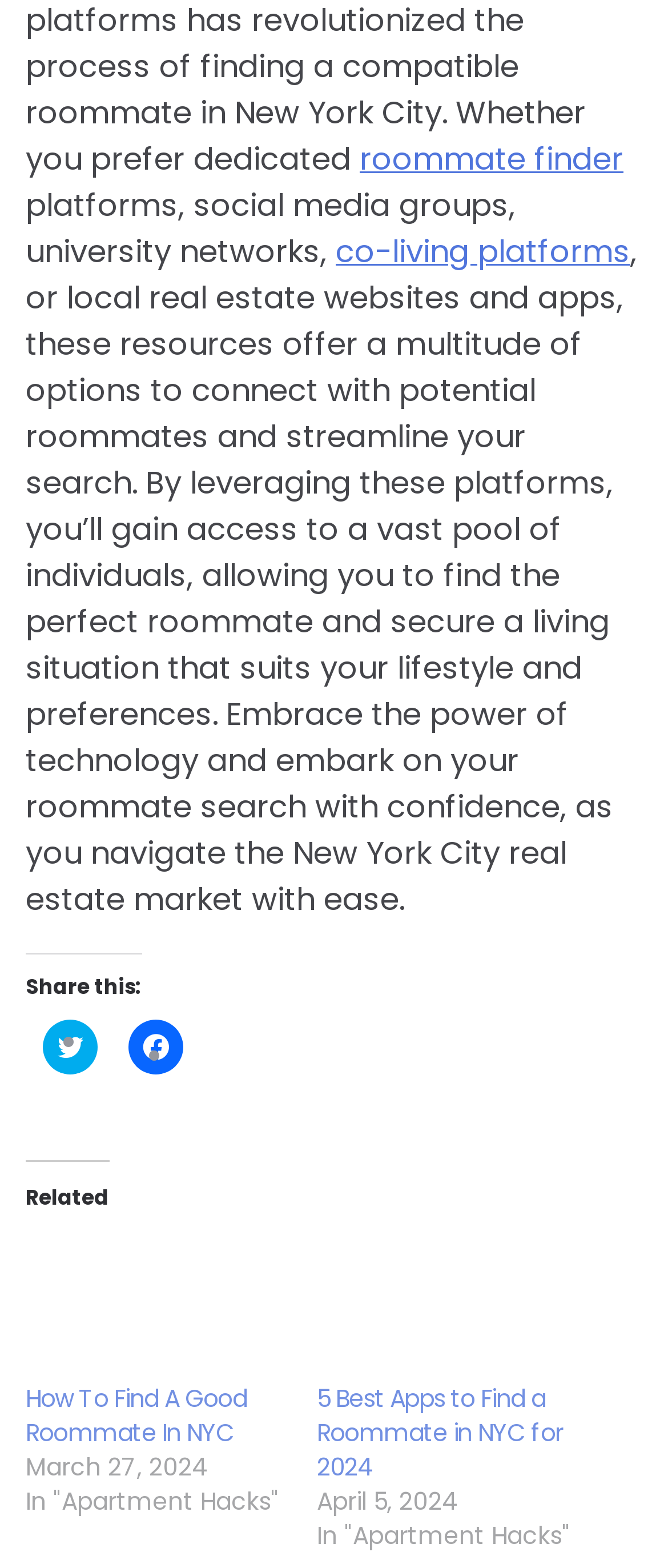What is the purpose of the platforms mentioned? Based on the image, give a response in one word or a short phrase.

Find roommates